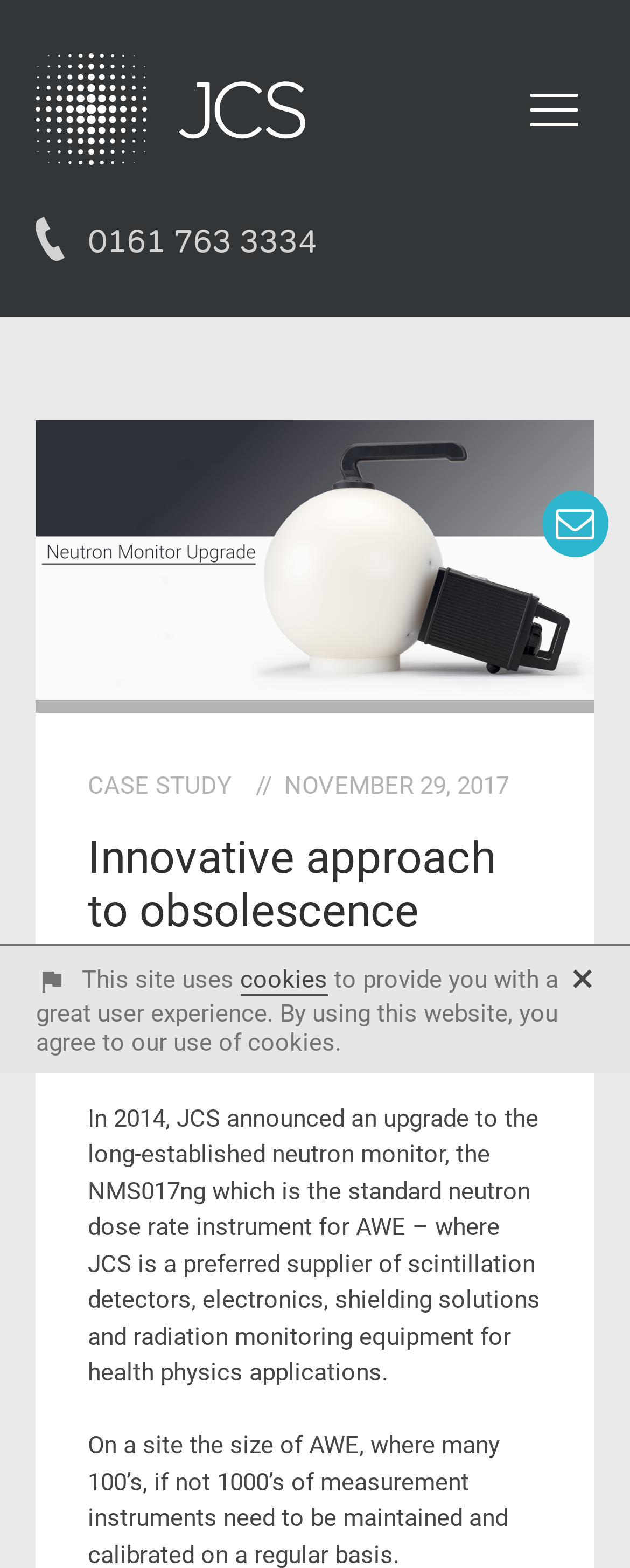Provide the bounding box coordinates, formatted as (top-left x, top-left y, bottom-right x, bottom-right y), with all values being floating point numbers between 0 and 1. Identify the bounding box of the UI element that matches the description: parent_node: 0161 763 3334

[0.815, 0.049, 0.918, 0.097]